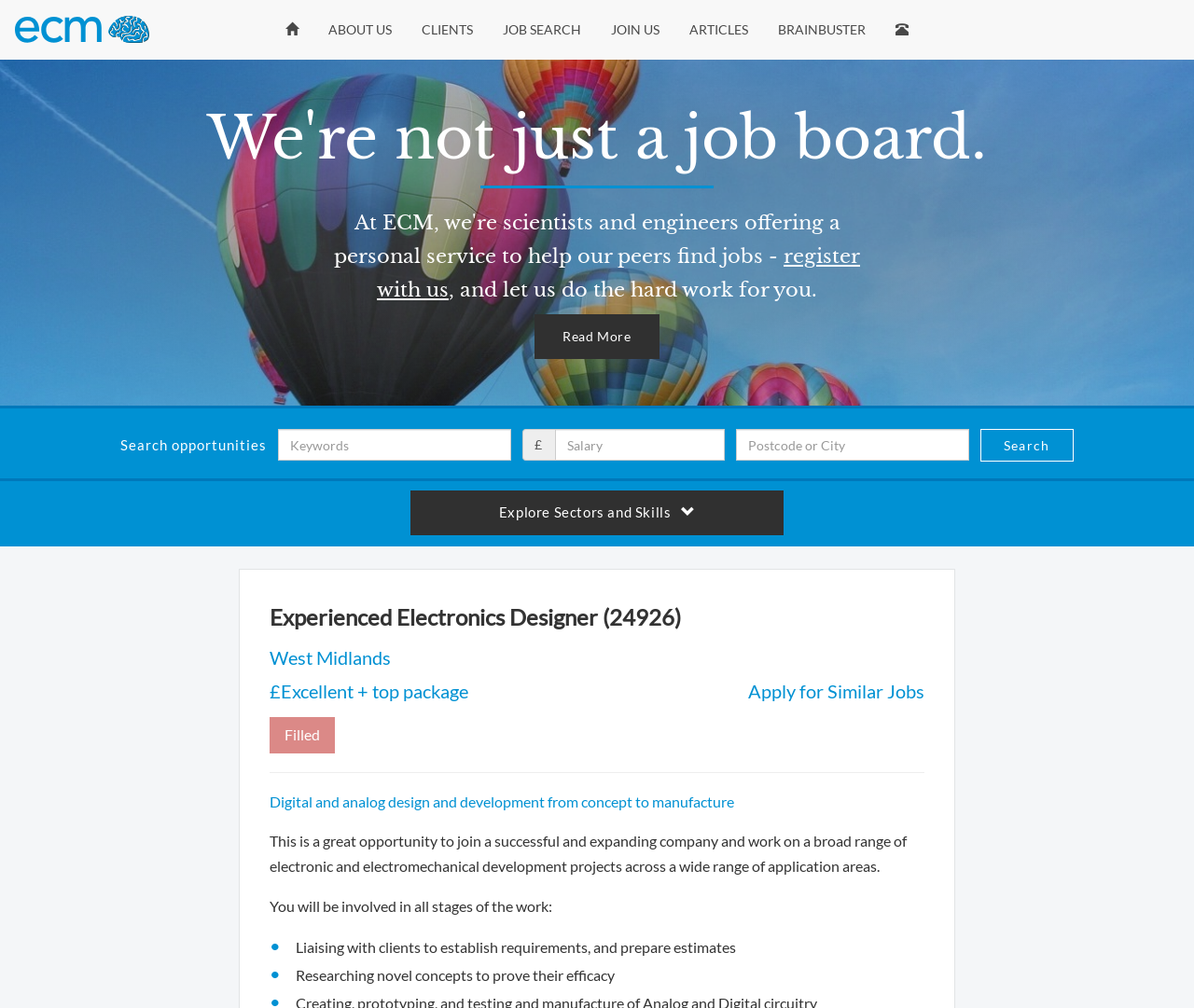Look at the image and write a detailed answer to the question: 
What is the first stage of the work involved in the job?

I determined the first stage of the work involved in the job by reading the text 'You will be involved in all stages of the work:' and then looking at the subsequent text 'Liaising with clients to establish requirements, and prepare estimates', which indicates that it is the first stage of the work.